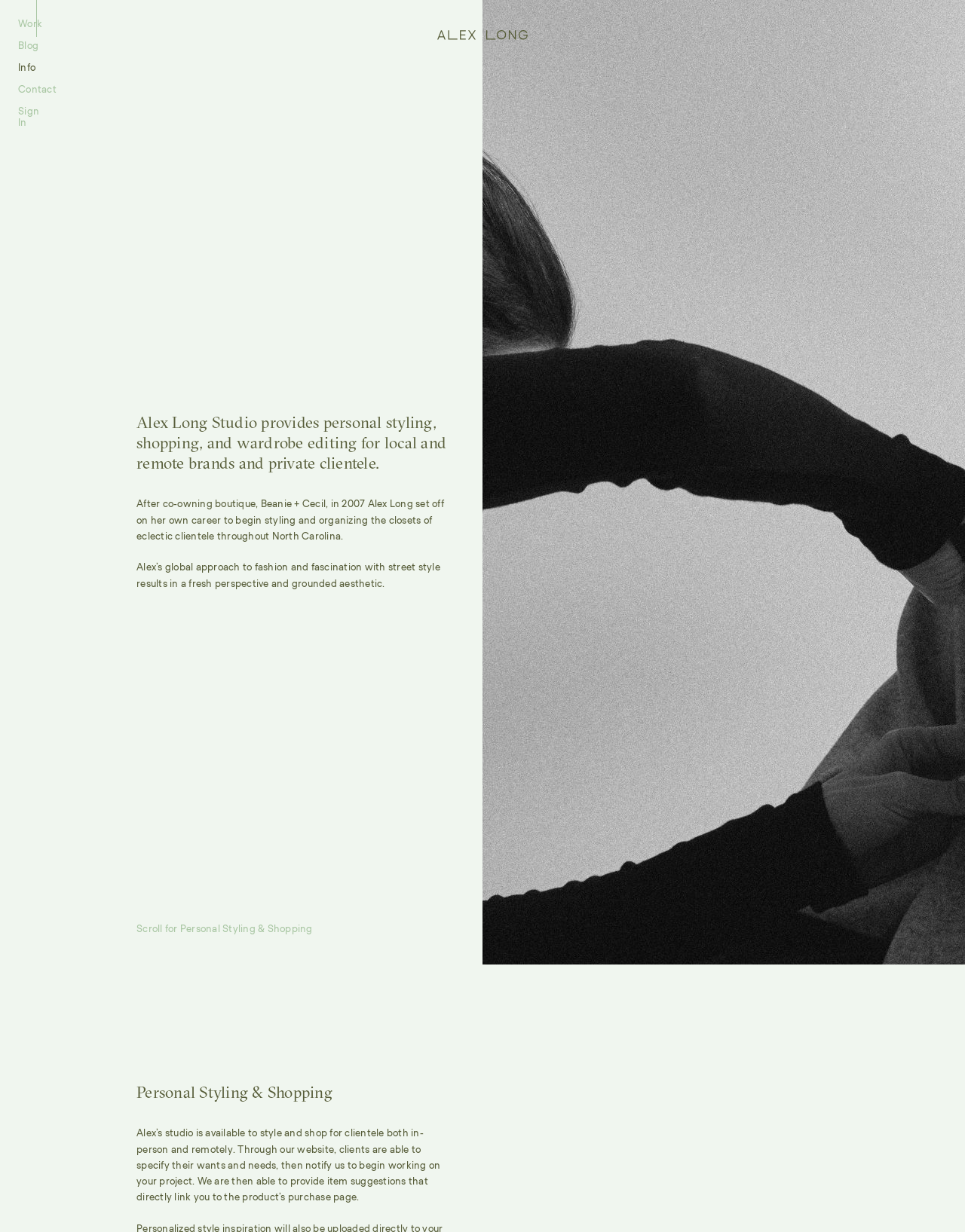Is the signin feature available on the webpage?
Answer with a single word or phrase by referring to the visual content.

Yes